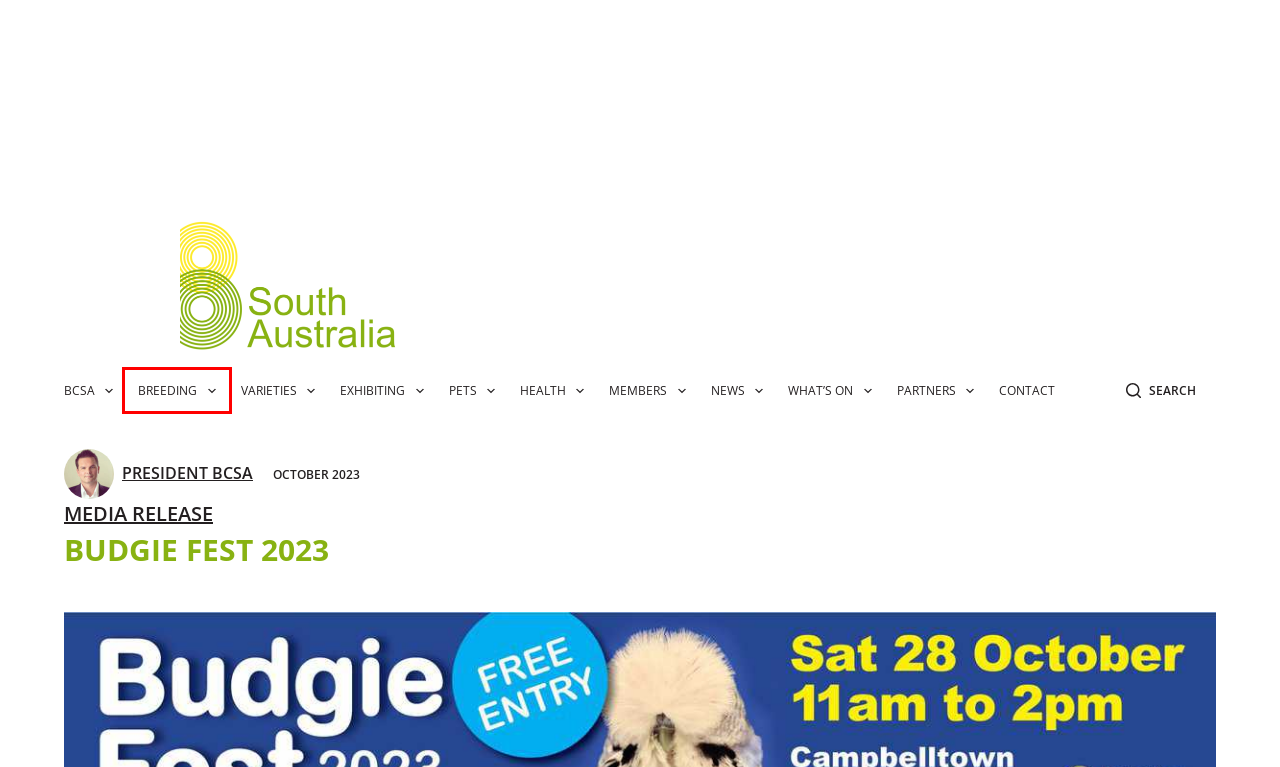Examine the screenshot of a webpage with a red bounding box around a UI element. Your task is to identify the webpage description that best corresponds to the new webpage after clicking the specified element. The given options are:
A. BCSA Official Budgie Page | Budgerigar Council of South Australia
B. BCSA Members - The Budgerigar Council of South Australia
C. Exhibiting Budgerigars- BCSA
D. Partners with Purpose | BCSA Sponsors
E. Budgerigar Health - The Budgerigar Council of South Australia
F. Pet Budgerigars | Budgie Care Tips for the Pet Bird Enthusiast |
G. Breeding Budgerigars - BCSA
H. Exploring Budgerigar Breeds, Colours and Varieties | Australia

G